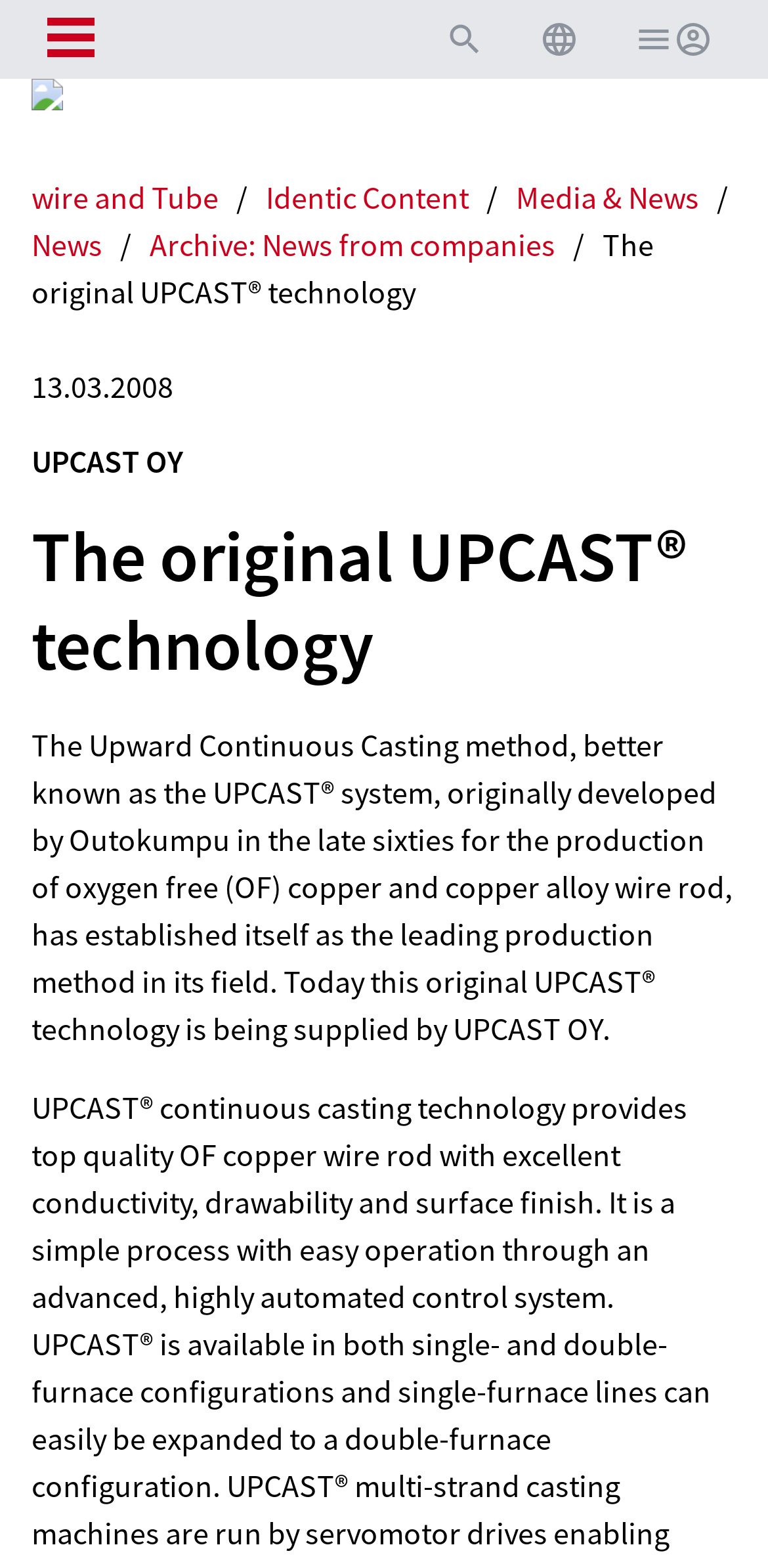Could you find the bounding box coordinates of the clickable area to complete this instruction: "Visit the wire page"?

[0.038, 0.099, 0.121, 0.128]